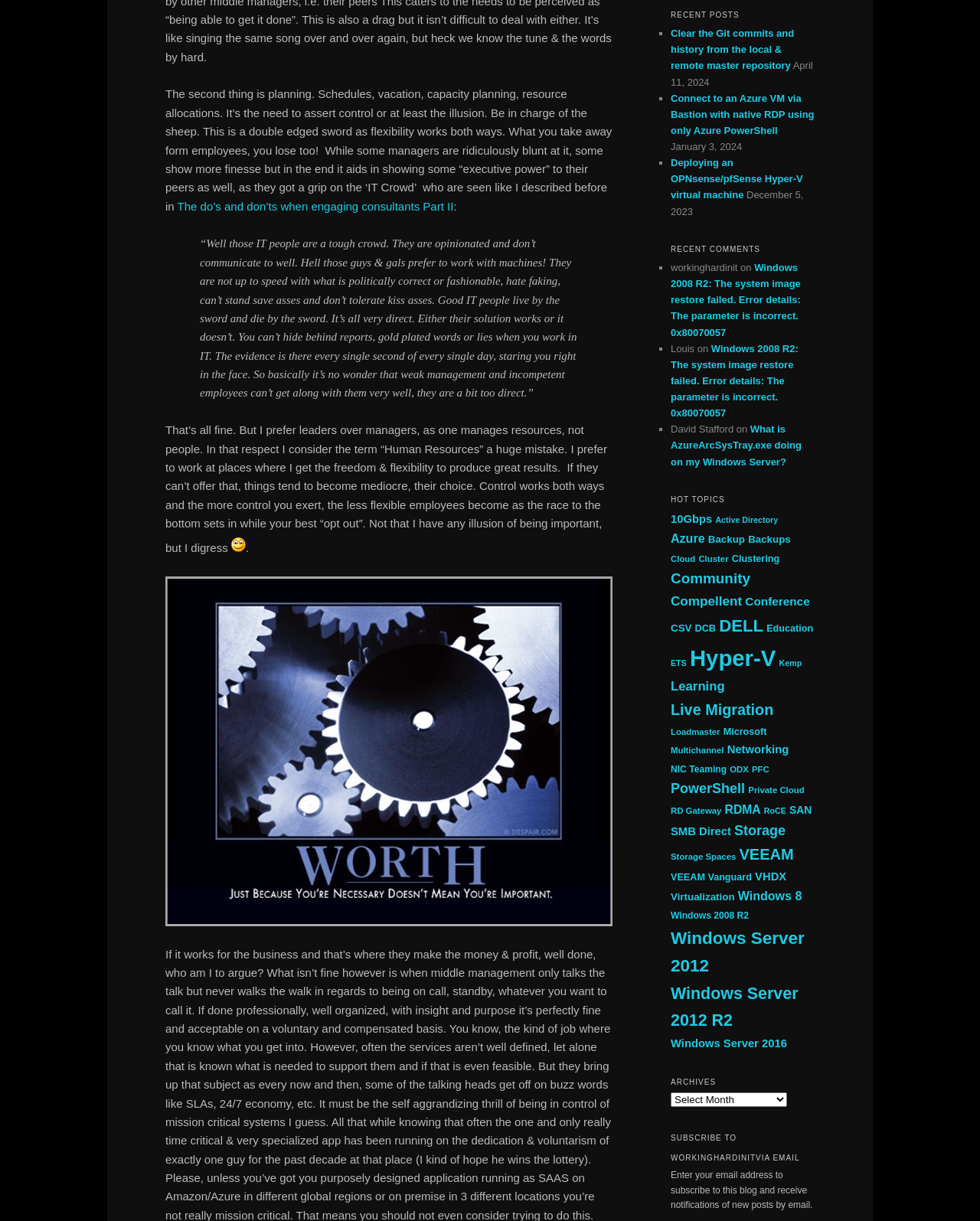How many recent posts are listed? Refer to the image and provide a one-word or short phrase answer.

3